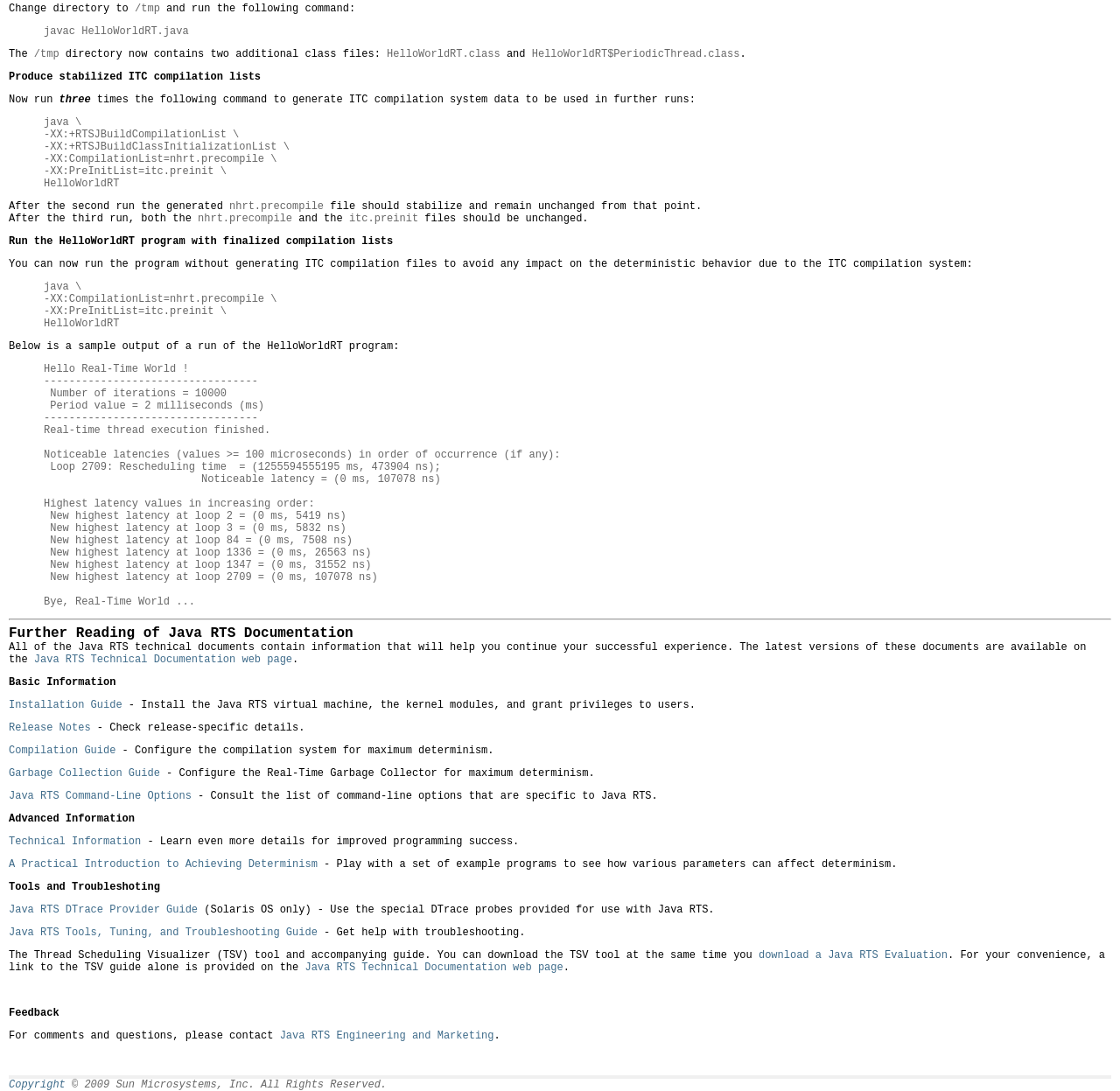Determine the bounding box coordinates of the target area to click to execute the following instruction: "Click the 'Compilation Guide' link."

[0.008, 0.682, 0.103, 0.694]